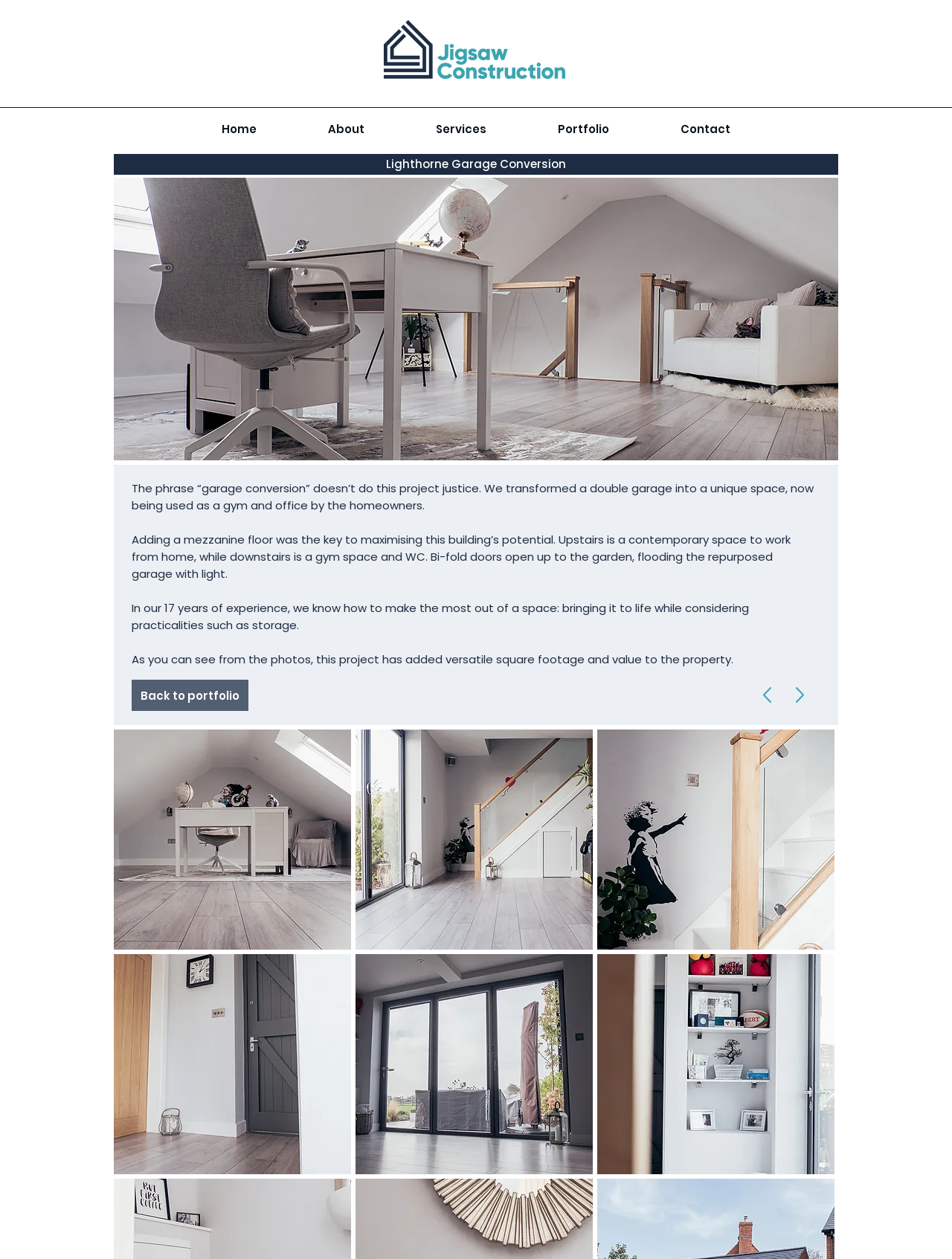Show the bounding box coordinates of the element that should be clicked to complete the task: "View the Portfolio".

[0.548, 0.096, 0.677, 0.109]